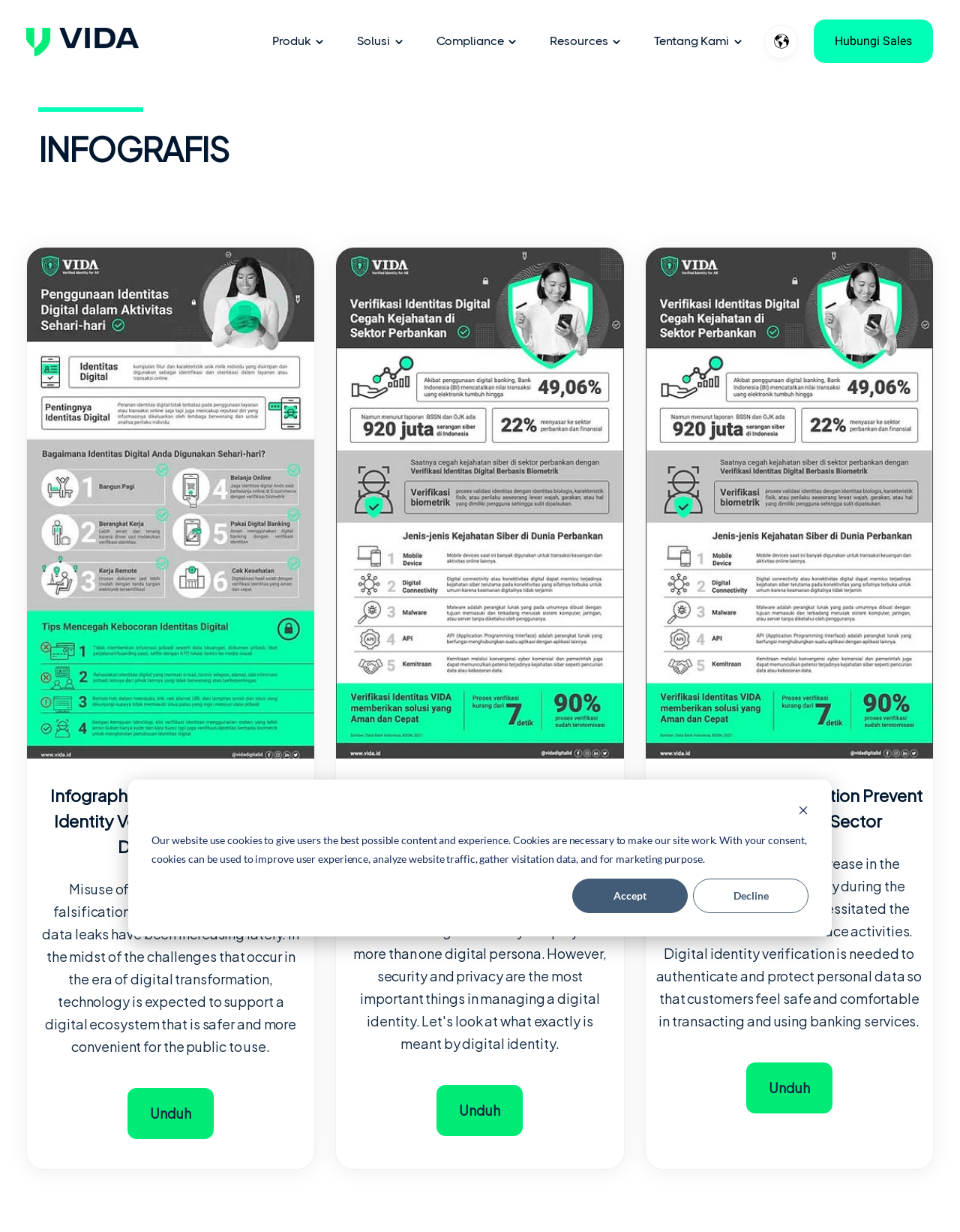Please give the bounding box coordinates of the area that should be clicked to fulfill the following instruction: "Click the 'Produk' link". The coordinates should be in the format of four float numbers from 0 to 1, i.e., [left, top, right, bottom].

[0.284, 0.027, 0.324, 0.039]